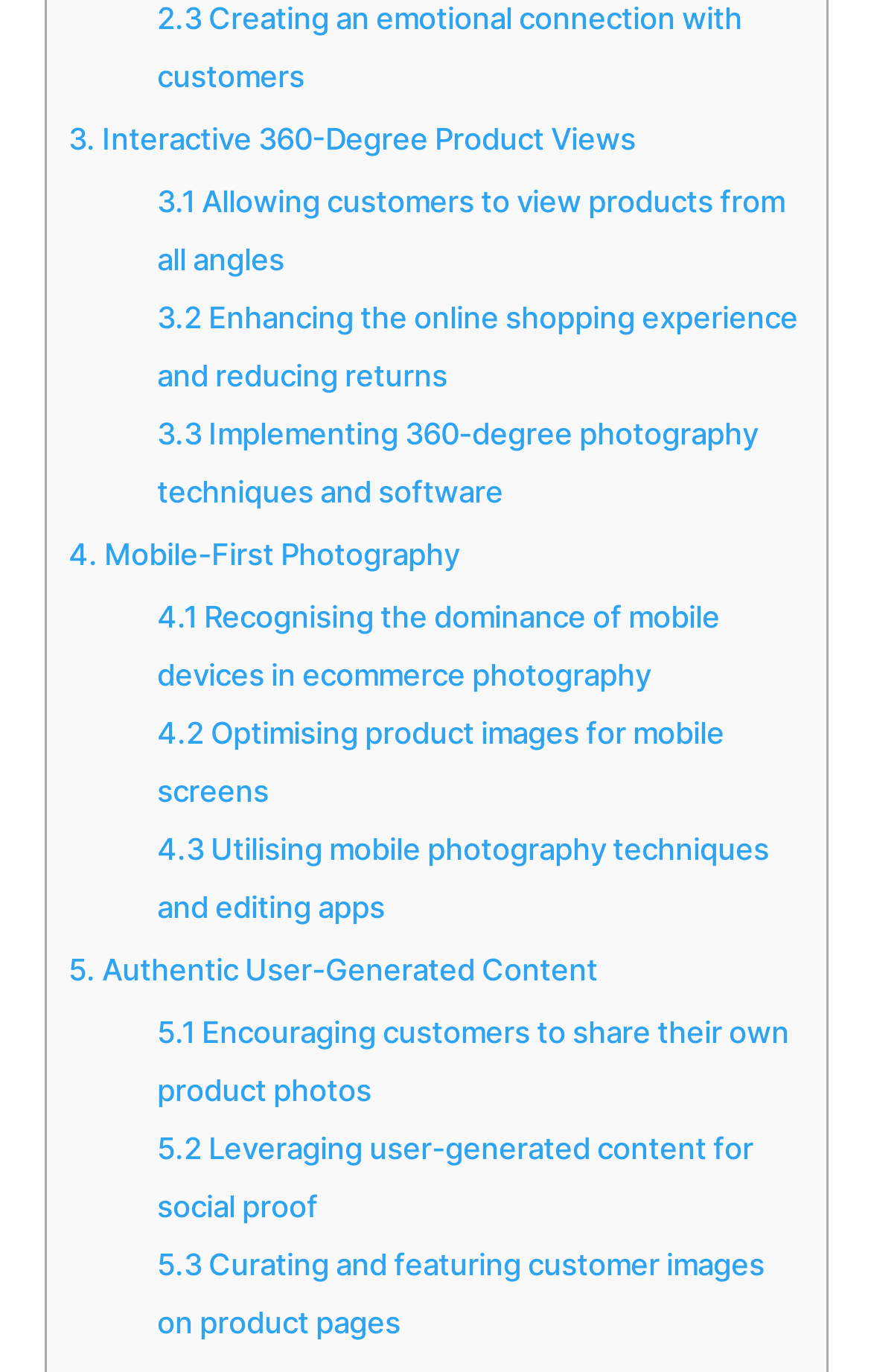Identify and provide the bounding box for the element described by: "4 Mobile-First Photography".

[0.078, 0.391, 0.527, 0.417]